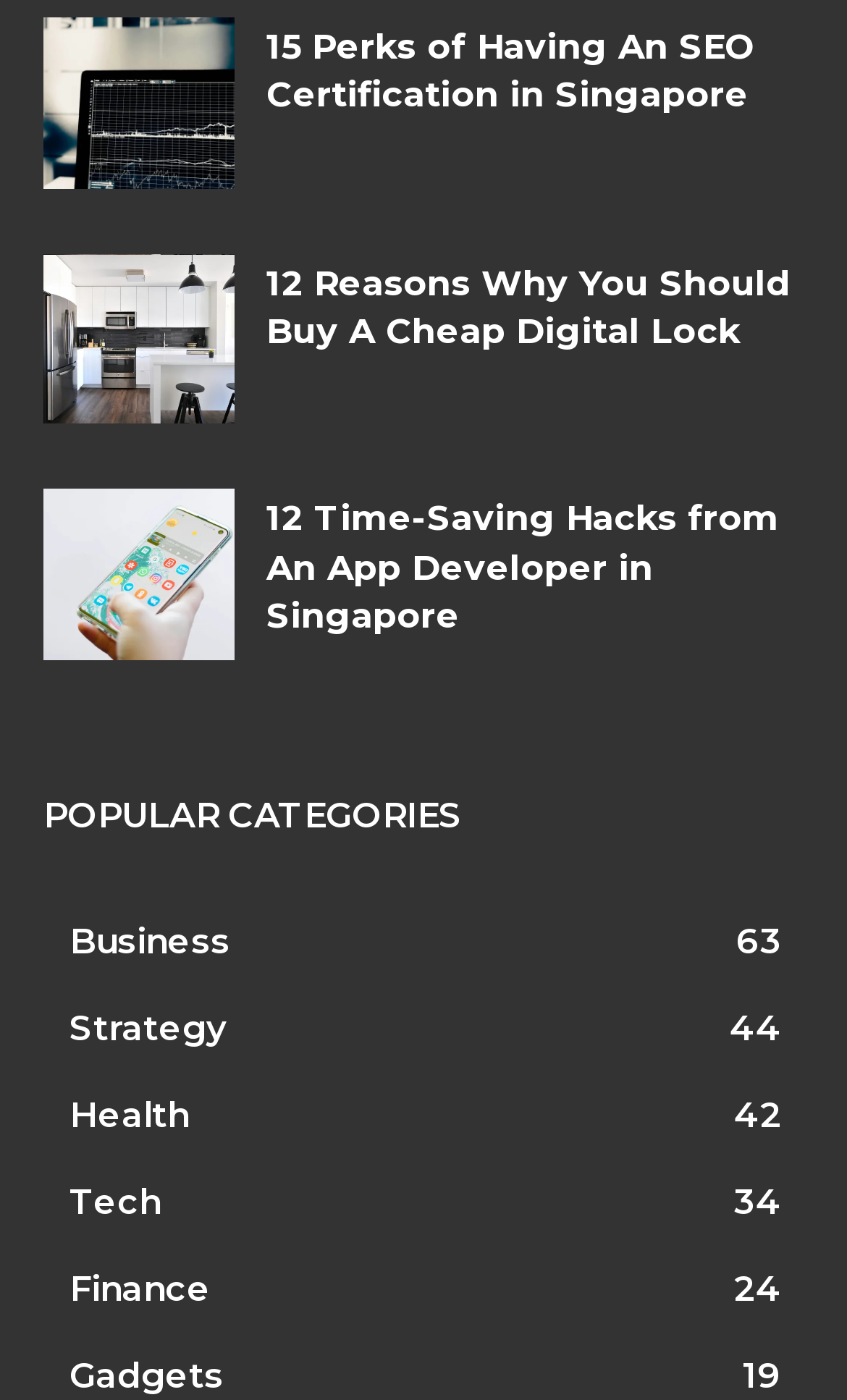With reference to the screenshot, provide a detailed response to the question below:
What is the vertical position of the 'POPULAR CATEGORIES' heading?

By comparing the y1 and y2 coordinates of the 'POPULAR CATEGORIES' heading with those of the article headings, I found that it has a higher y1 value, indicating that it is positioned below the articles.